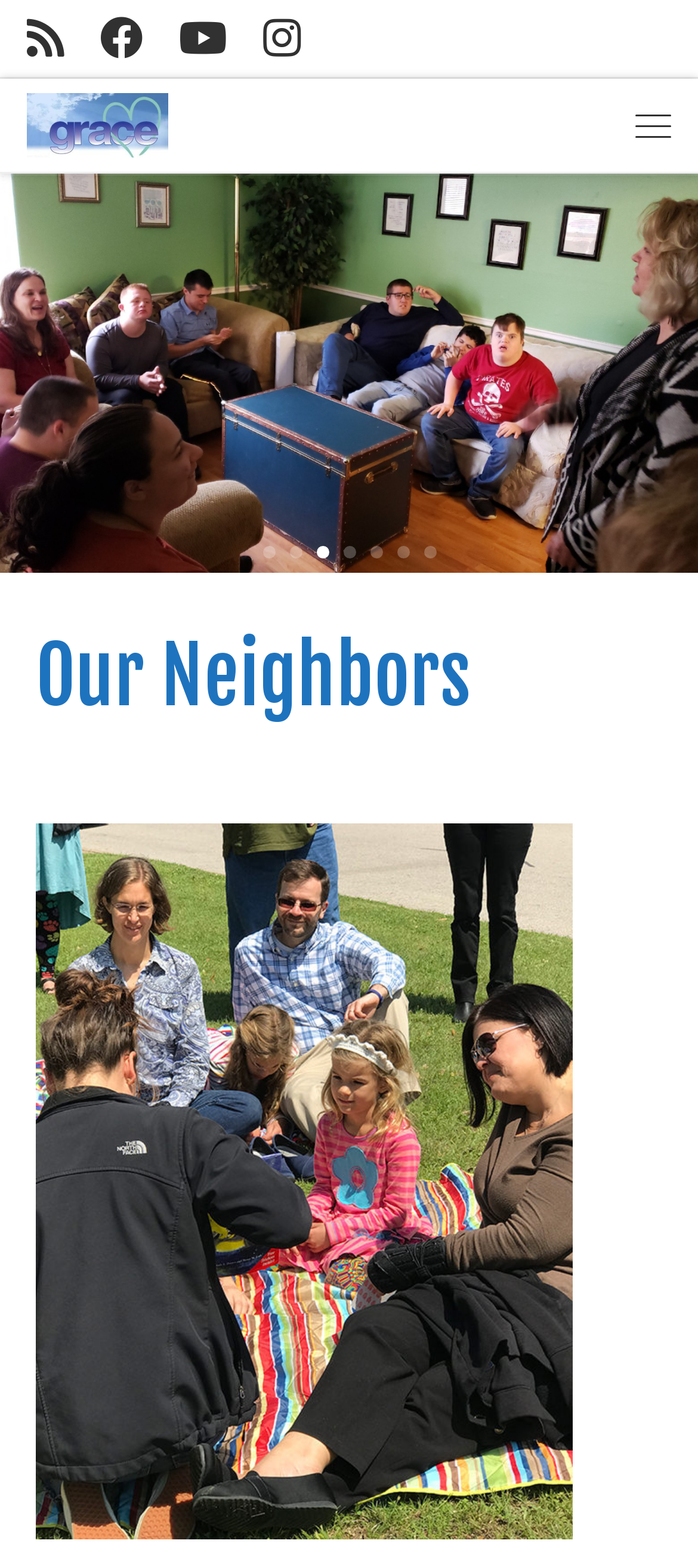What is the name of the church?
Using the image as a reference, answer the question in detail.

I found the name of the church by looking at the link 'Grace Lutheran Church |' which is likely to be the name of the church.